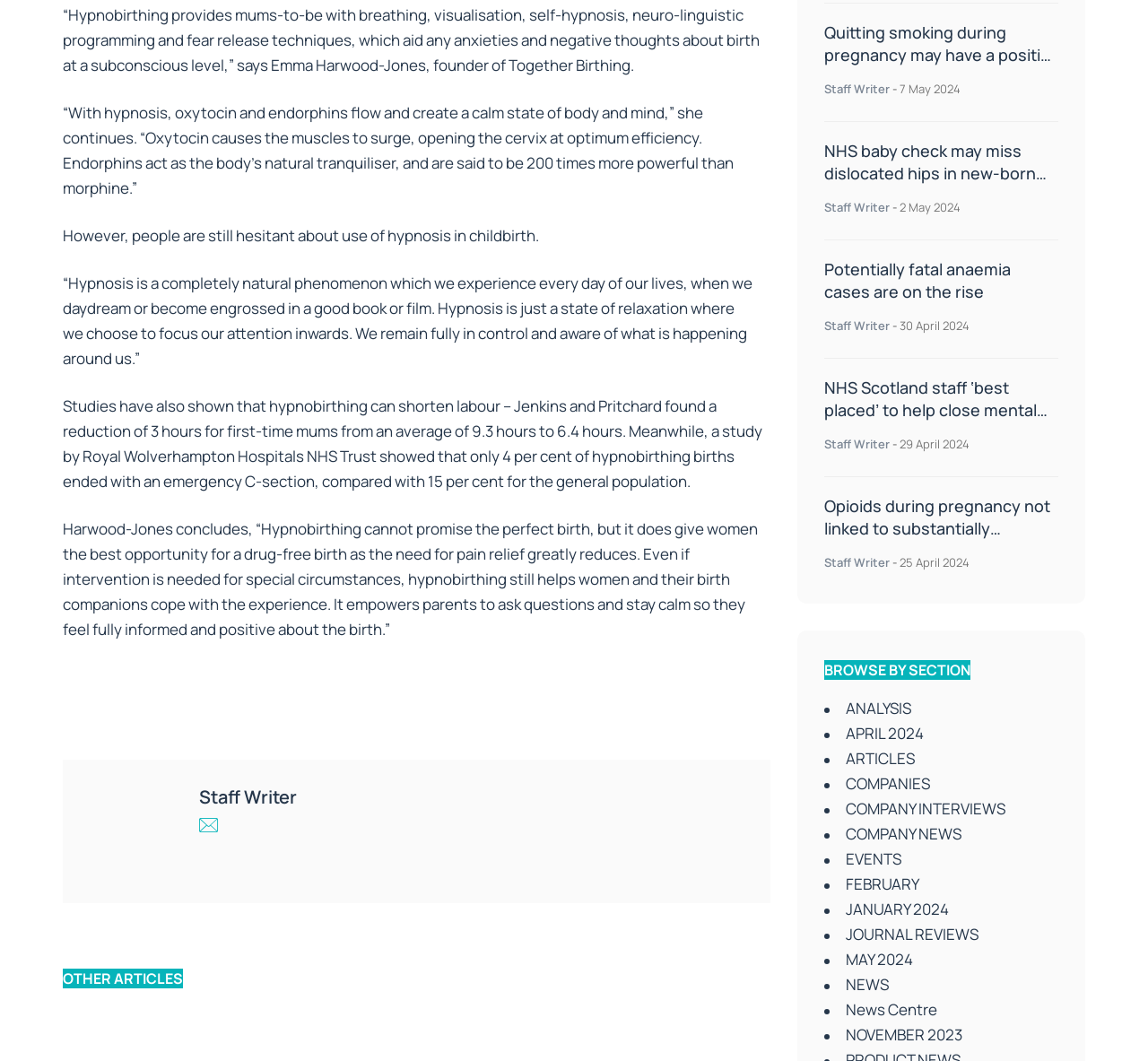Identify the bounding box coordinates of the region I need to click to complete this instruction: "Read article about quitting smoking during pregnancy".

[0.718, 0.02, 0.922, 0.062]